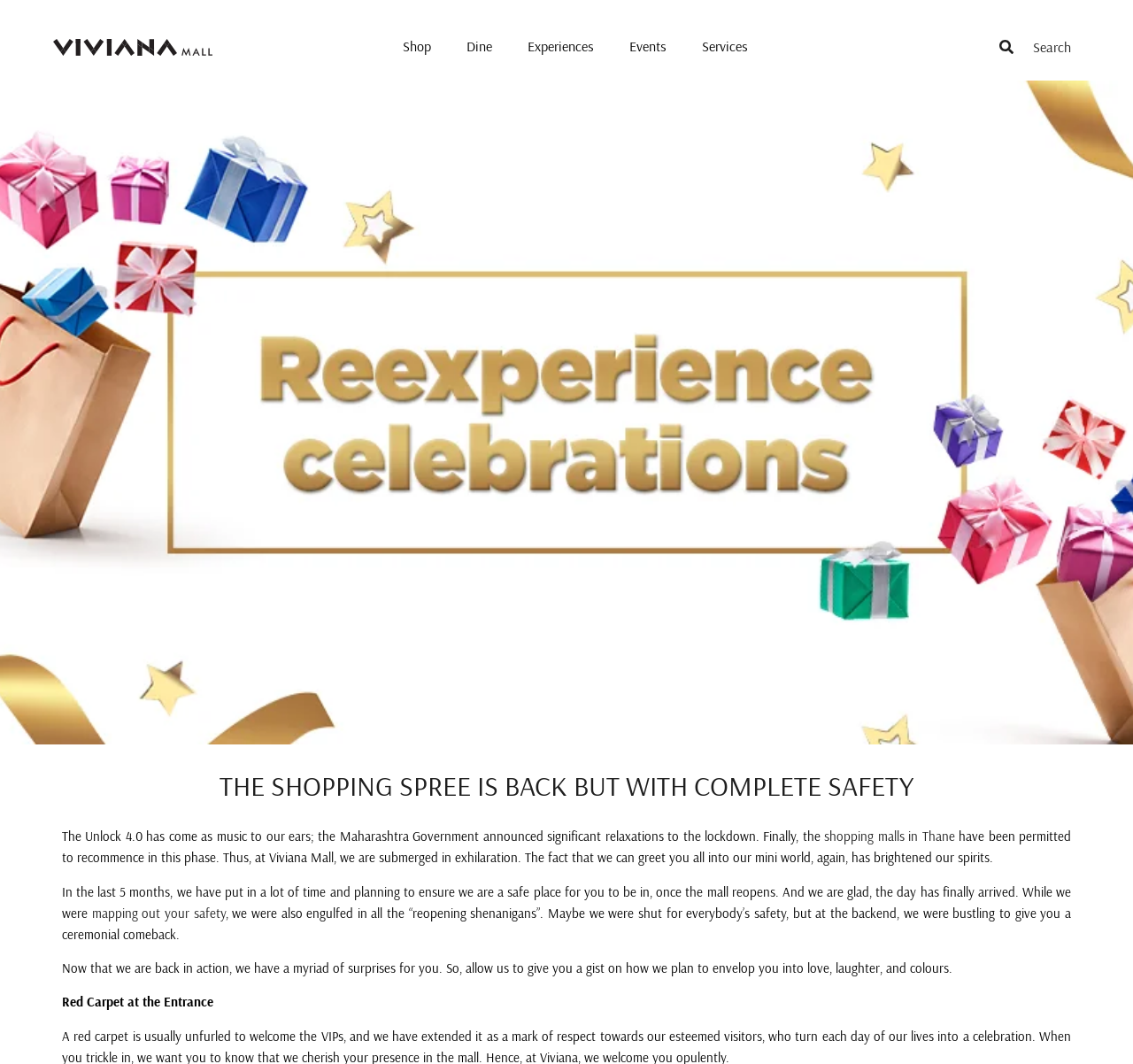Calculate the bounding box coordinates of the UI element given the description: "mapping out your safety".

[0.081, 0.85, 0.199, 0.866]